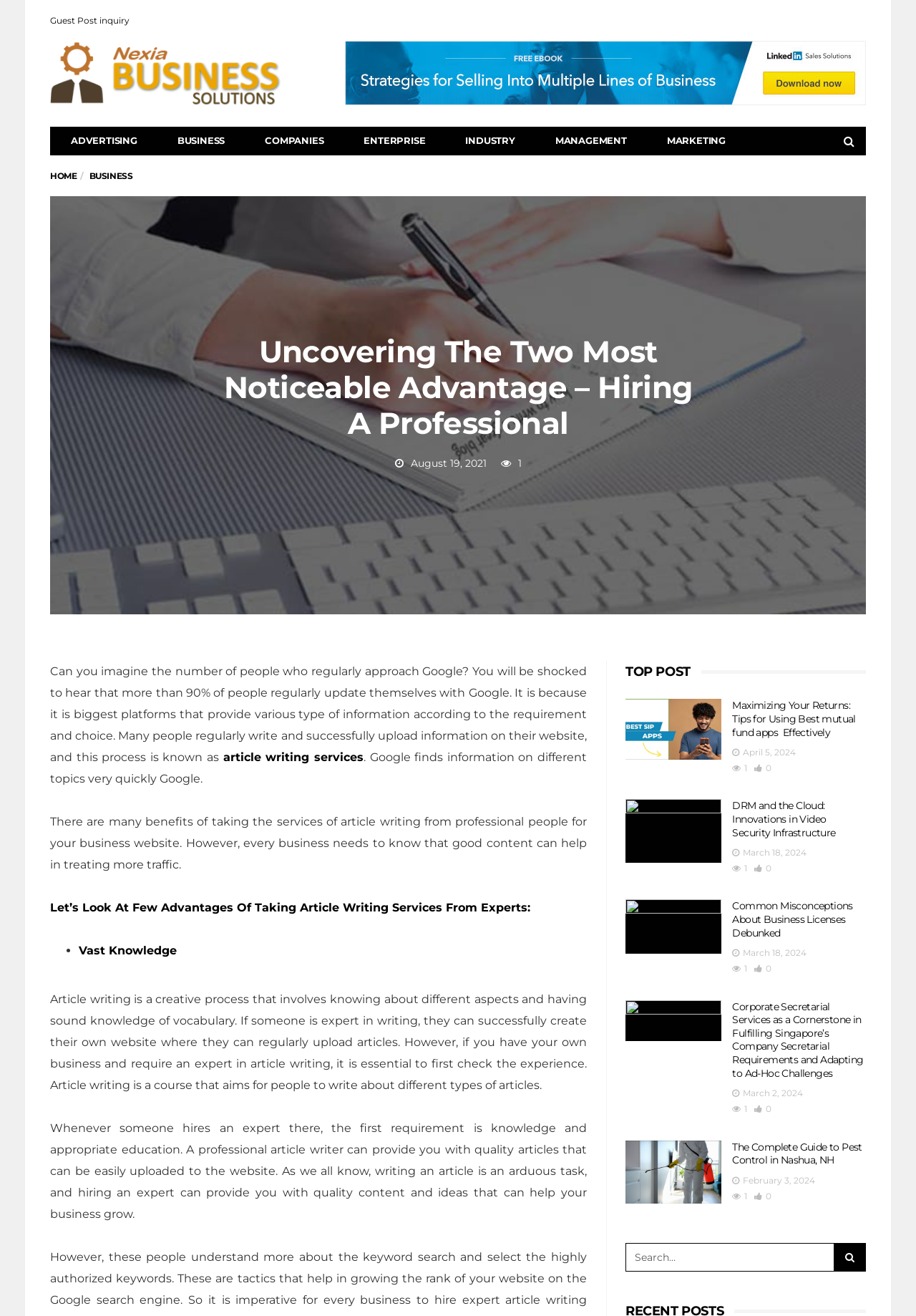Answer briefly with one word or phrase:
What is the icon name of the button in the top navigation bar?

